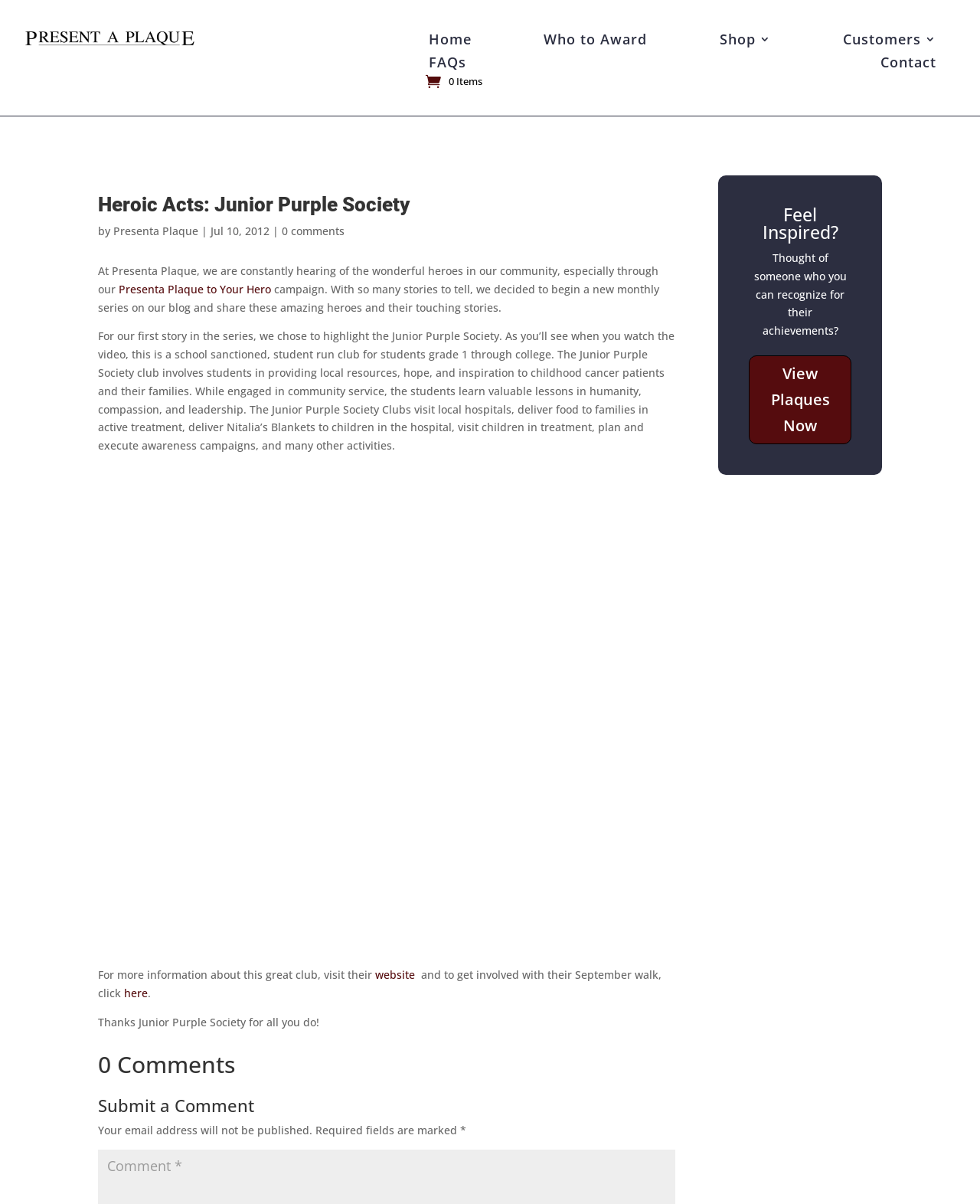Please locate the bounding box coordinates of the element that needs to be clicked to achieve the following instruction: "Submit a comment". The coordinates should be four float numbers between 0 and 1, i.e., [left, top, right, bottom].

[0.1, 0.911, 0.689, 0.931]